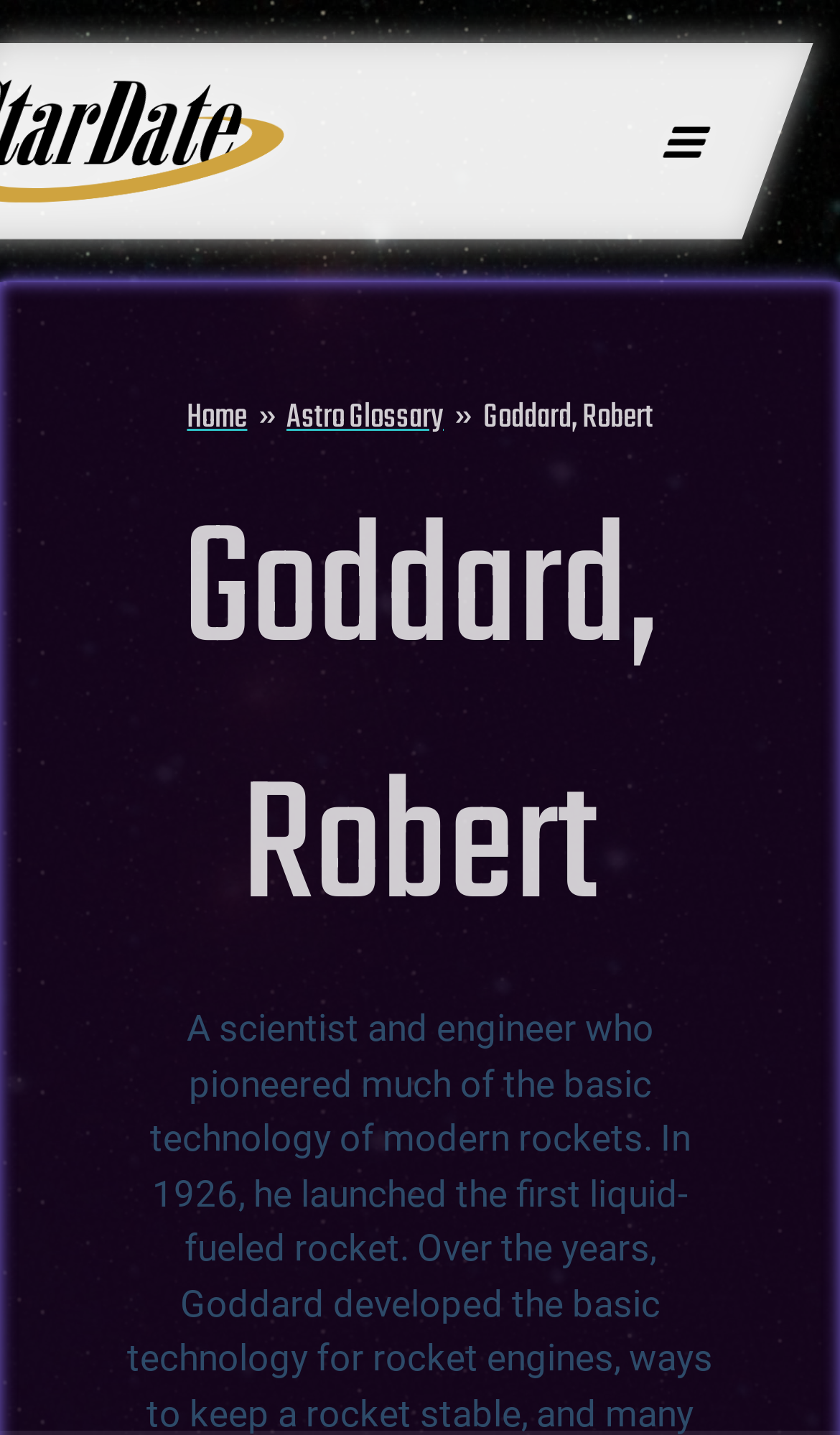What is the purpose of the 'MAIN MENU' button?
Please respond to the question with a detailed and informative answer.

The 'MAIN MENU' button is a navigation element that is likely to expand and show the main menu options when clicked, allowing users to navigate to different sections of the website.